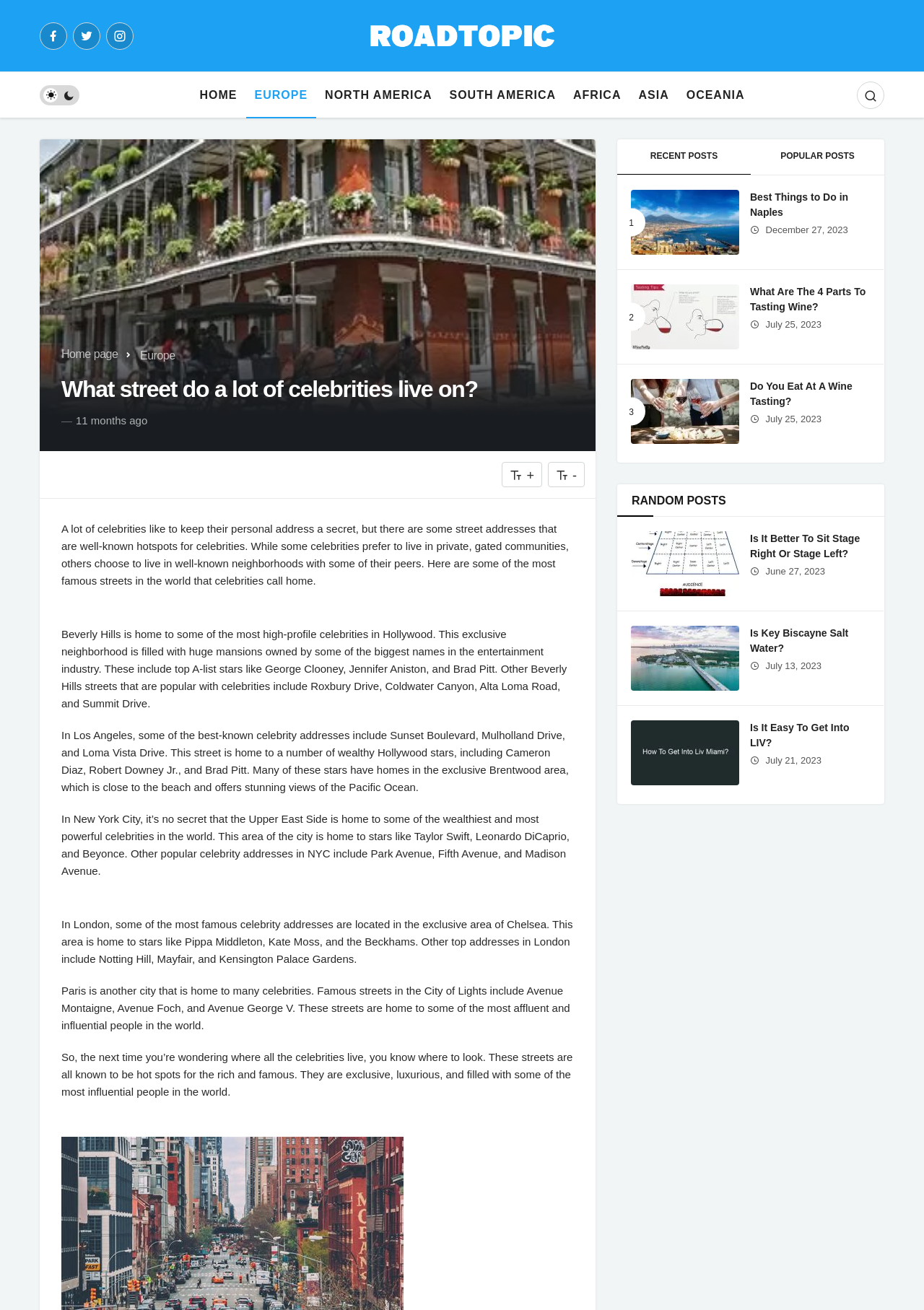Determine the bounding box coordinates for the clickable element to execute this instruction: "Read about What street do a lot of celebrities live on?". Provide the coordinates as four float numbers between 0 and 1, i.e., [left, top, right, bottom].

[0.066, 0.285, 0.621, 0.309]